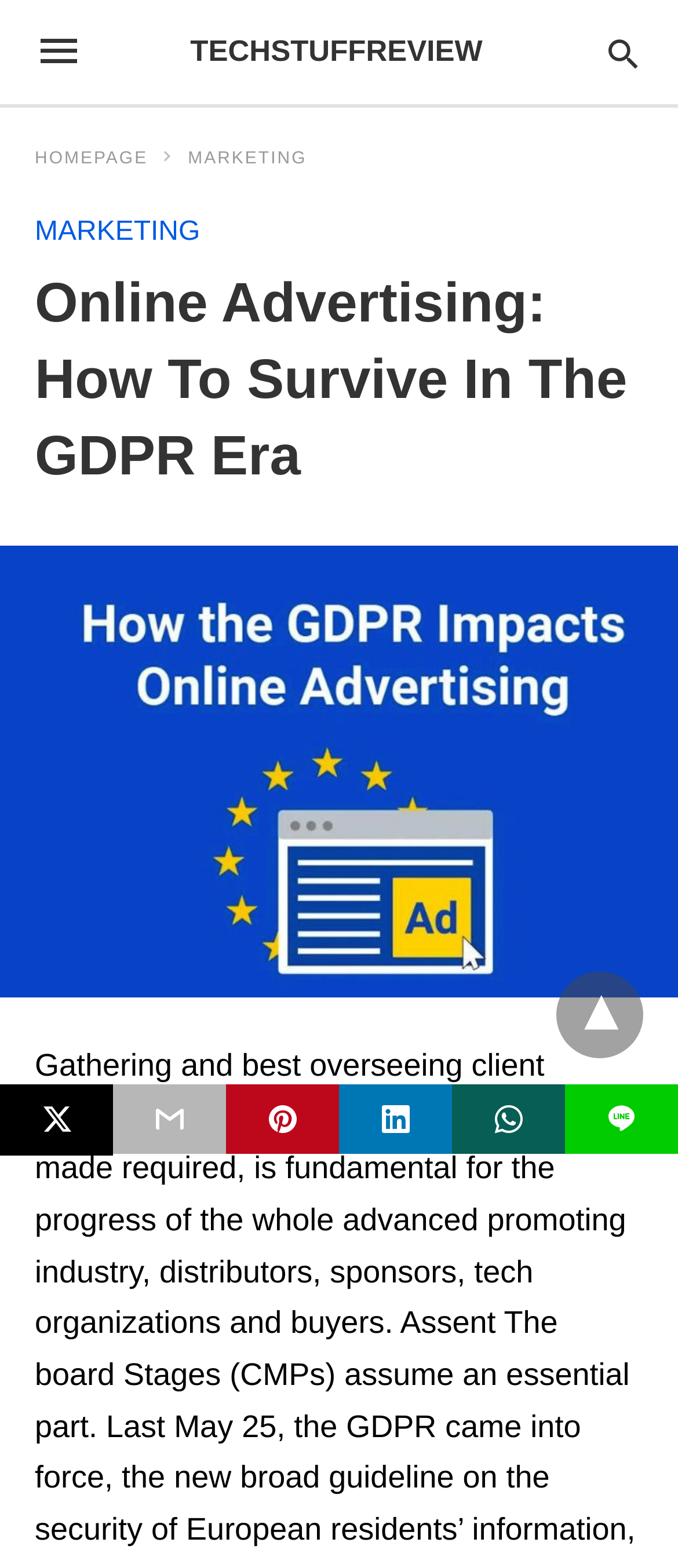Answer this question using a single word or a brief phrase:
What is the purpose of the figure element?

To display an image